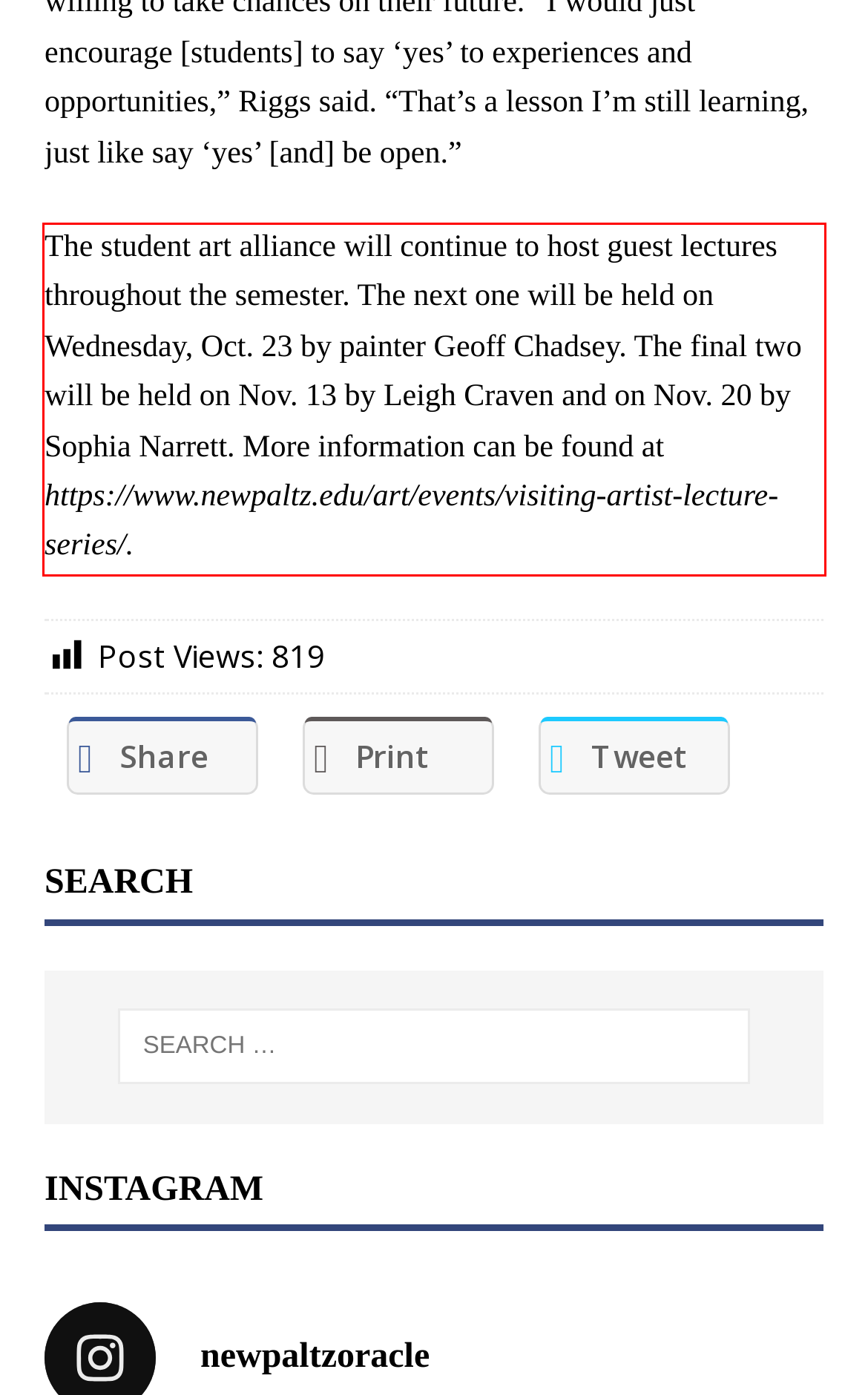There is a UI element on the webpage screenshot marked by a red bounding box. Extract and generate the text content from within this red box.

The student art alliance will continue to host guest lectures throughout the semester. The next one will be held on Wednesday, Oct. 23 by painter Geoff Chadsey. The final two will be held on Nov. 13 by Leigh Craven and on Nov. 20 by Sophia Narrett. More information can be found at https://www.newpaltz.edu/art/events/visiting-artist-lecture-series/.